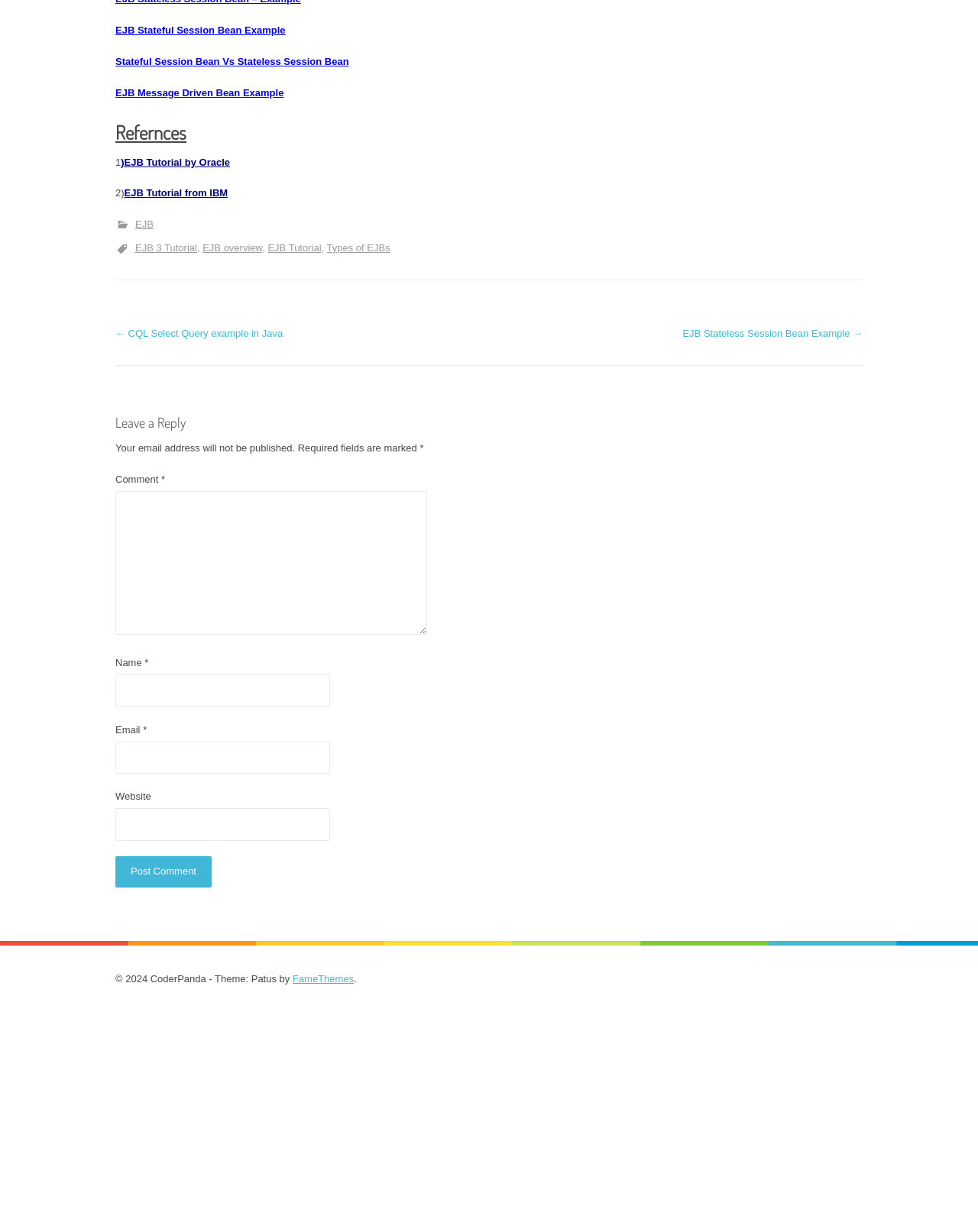Could you provide the bounding box coordinates for the portion of the screen to click to complete this instruction: "Visit EJB Tutorial by Oracle"?

[0.124, 0.127, 0.235, 0.136]